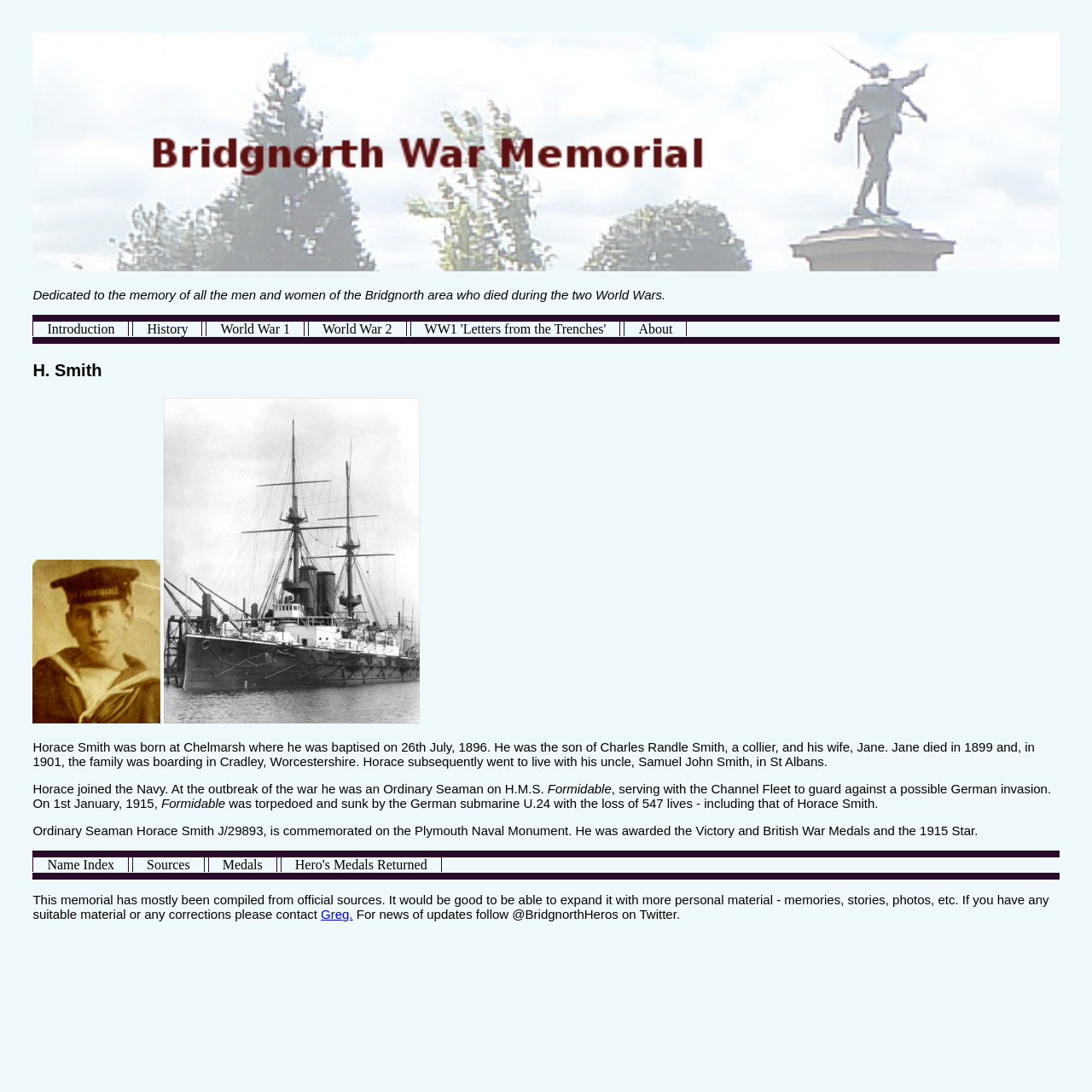What is the name of the person to contact for corrections or contributions?
Give a single word or phrase as your answer by examining the image.

Greg